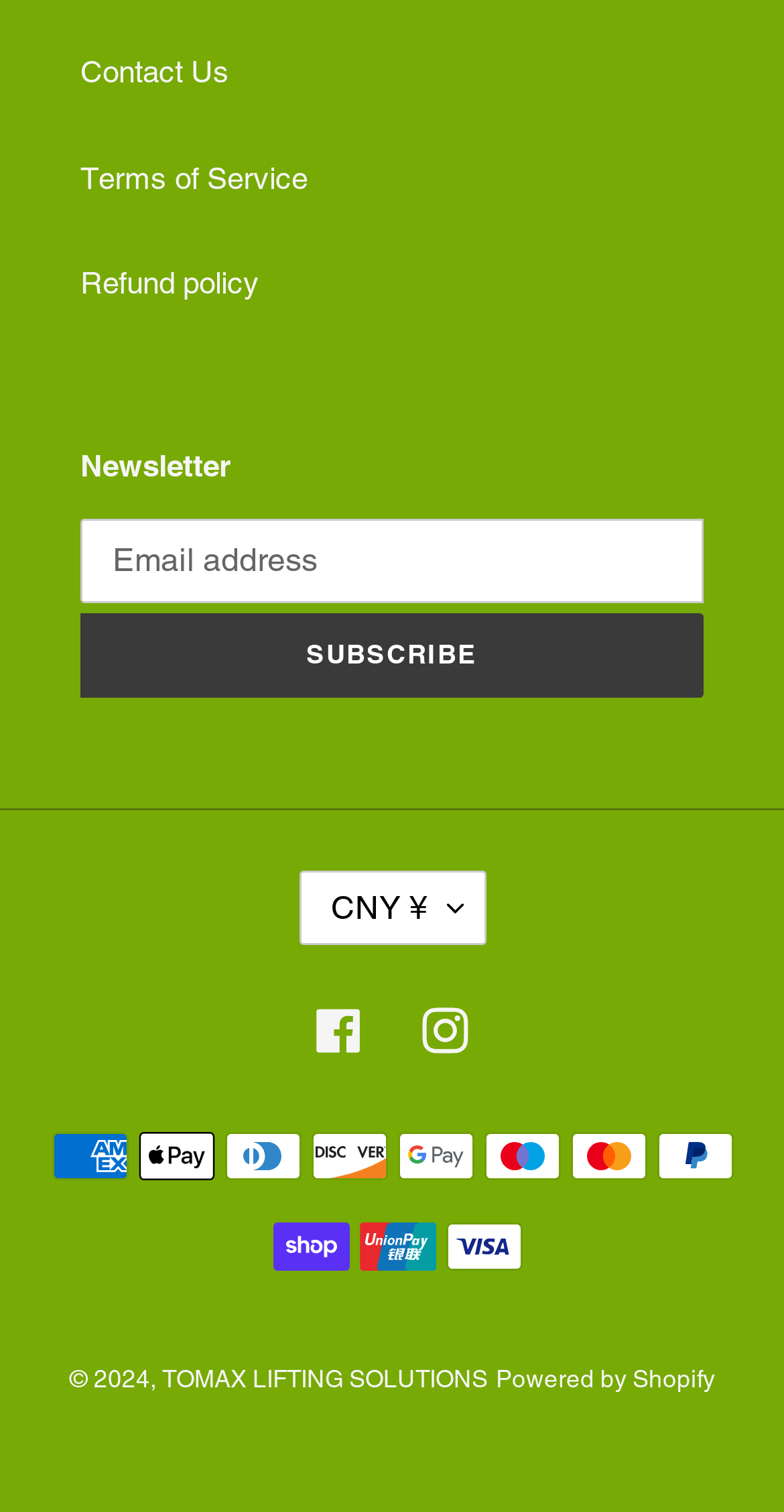Can you find the bounding box coordinates for the element that needs to be clicked to execute this instruction: "Subscribe to the newsletter"? The coordinates should be given as four float numbers between 0 and 1, i.e., [left, top, right, bottom].

[0.103, 0.406, 0.897, 0.462]